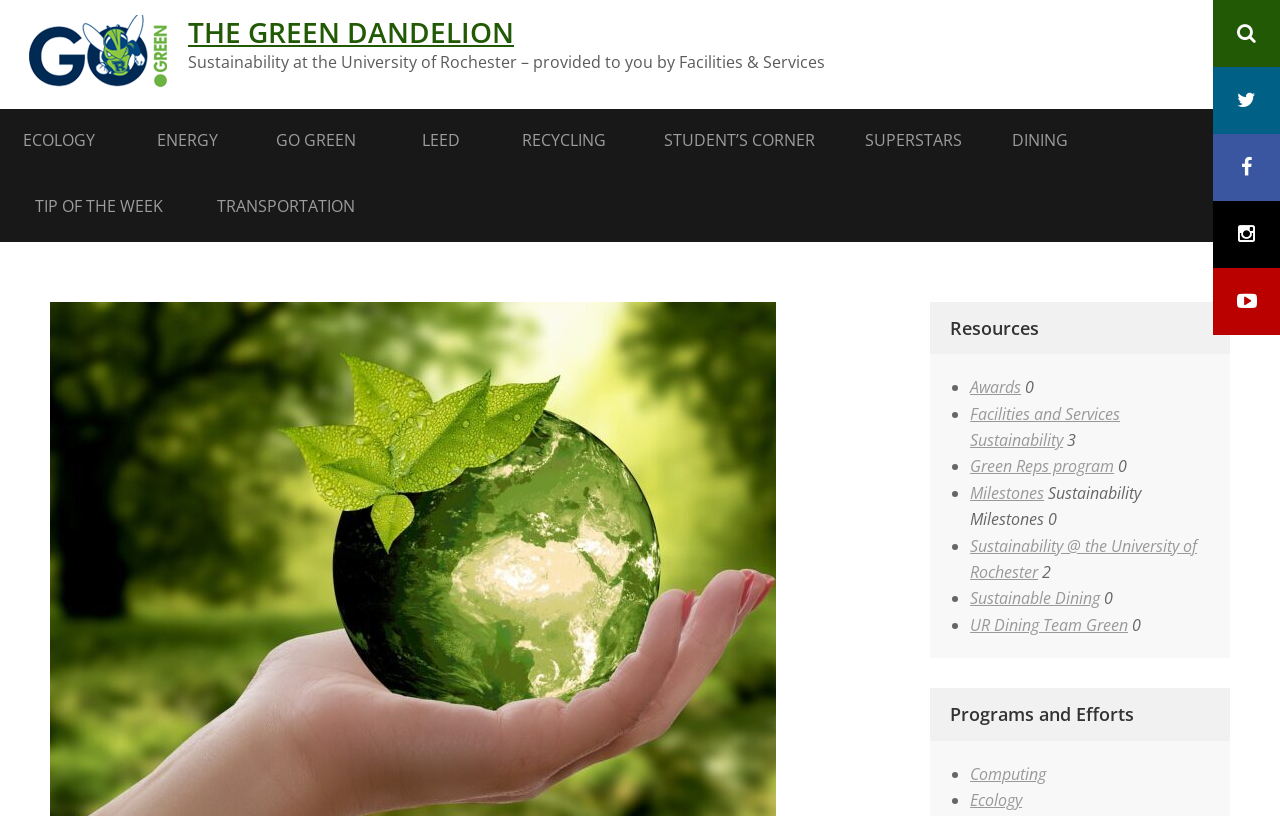Answer the following in one word or a short phrase: 
What type of awards are mentioned on the webpage?

Sustainability awards